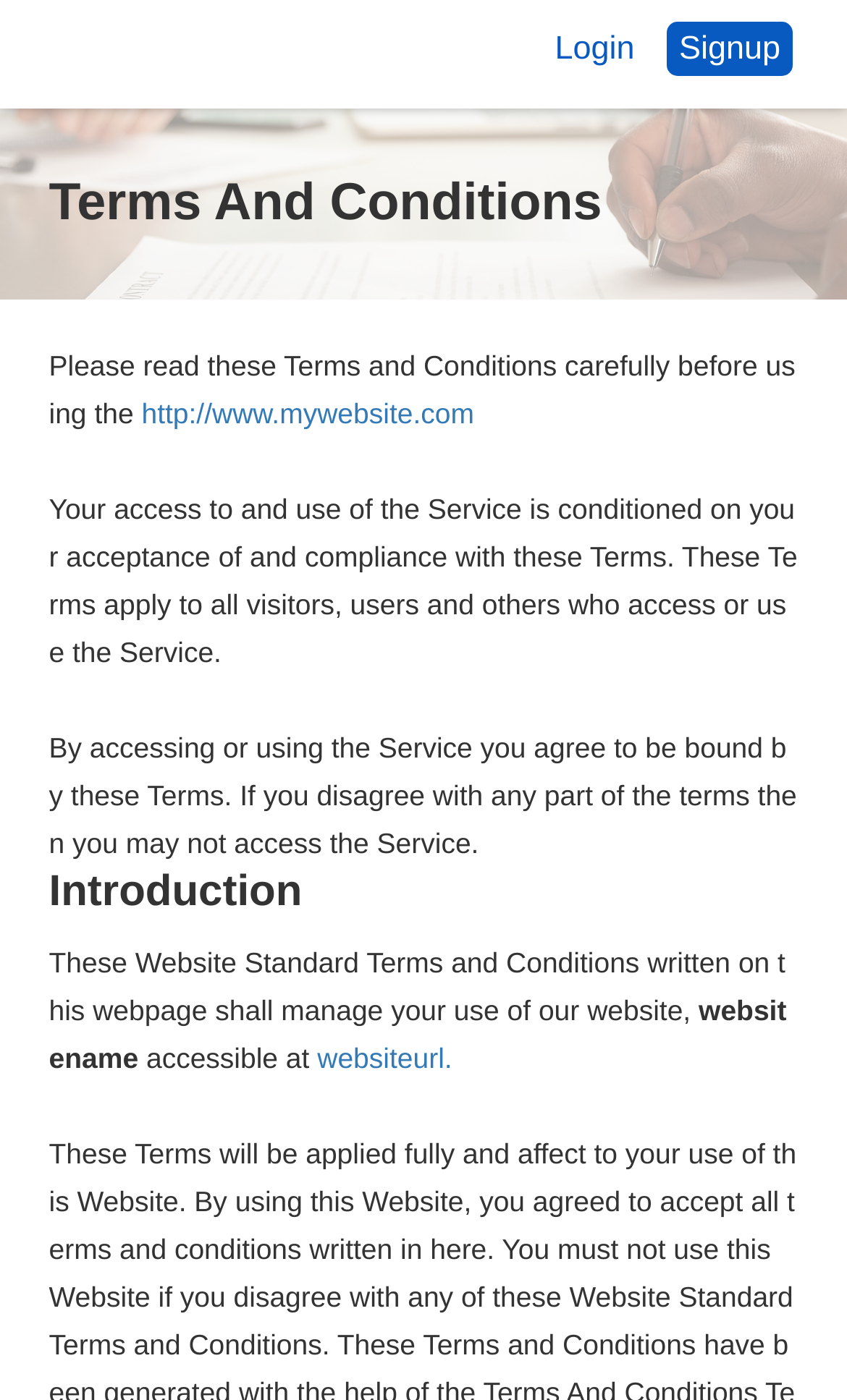What is required to use the Service?
Please answer the question as detailed as possible.

According to the webpage, 'Your access to and use of the Service is conditioned on your acceptance of and compliance with these Terms.' This implies that in order to use the Service, a user must accept and comply with the terms and conditions outlined on this webpage.